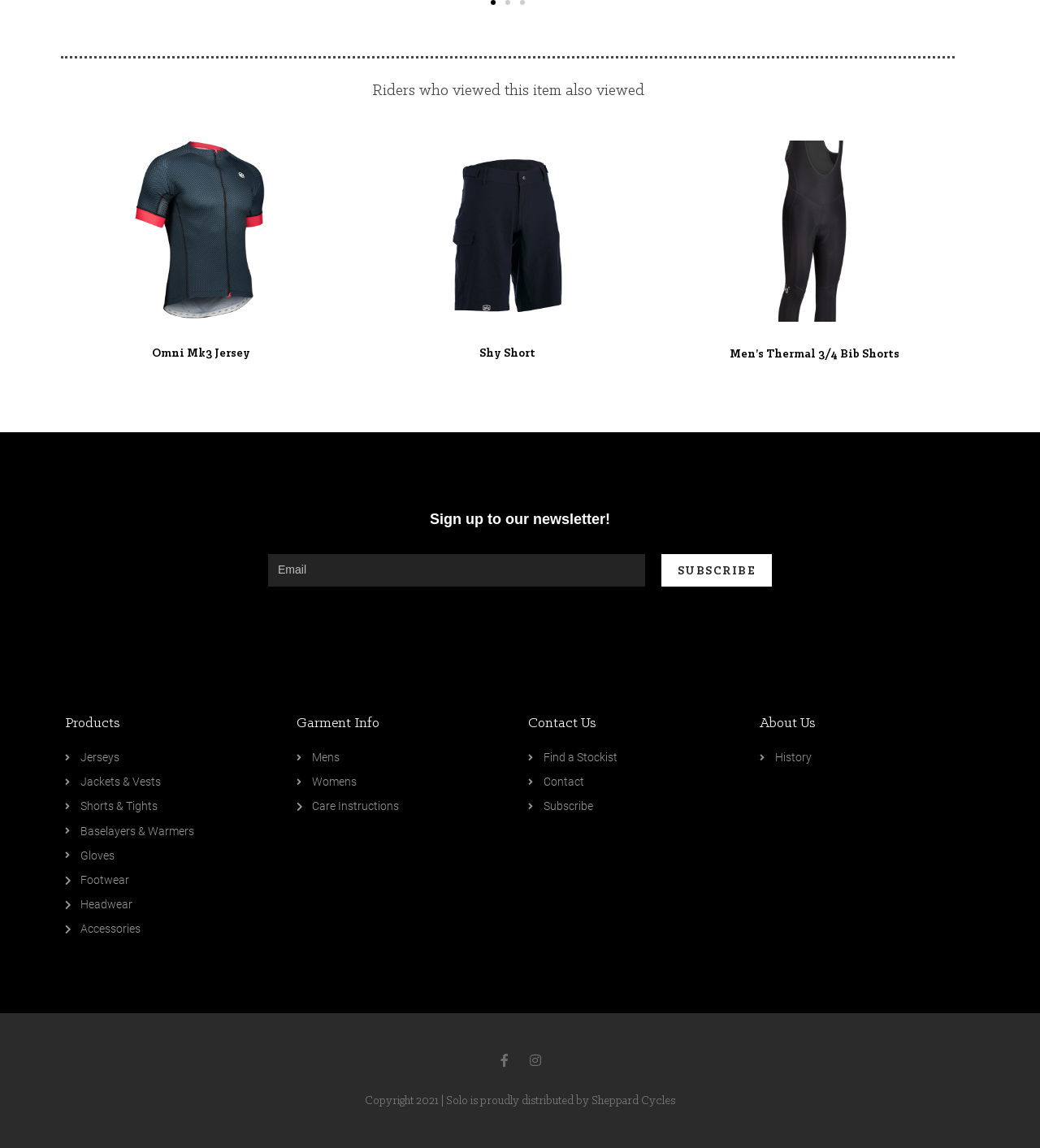Determine the bounding box coordinates of the section to be clicked to follow the instruction: "View Omni Mk3 Jersey". The coordinates should be given as four float numbers between 0 and 1, formatted as [left, top, right, bottom].

[0.146, 0.303, 0.241, 0.314]